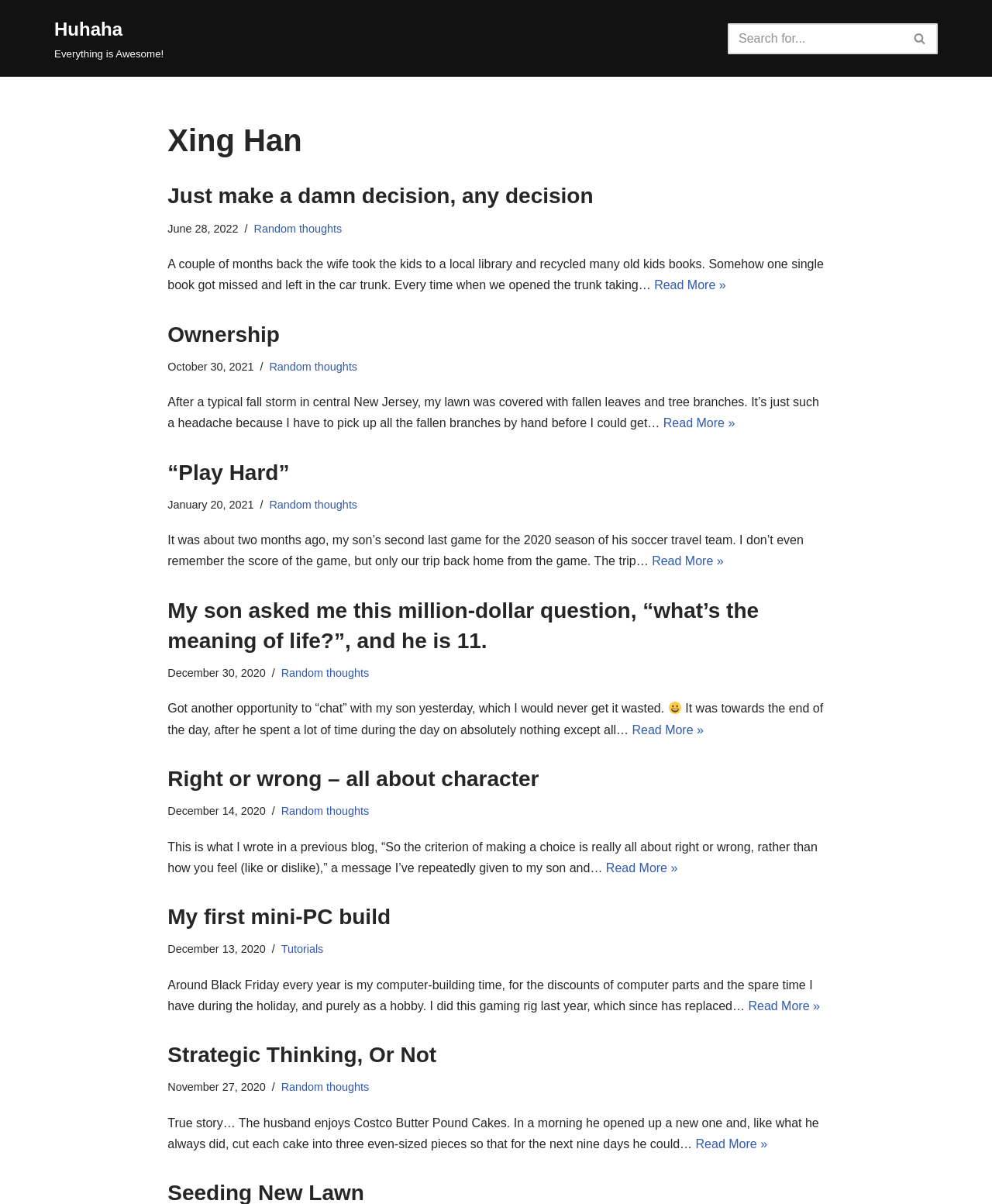How many search boxes are on the webpage?
Please provide a single word or phrase in response based on the screenshot.

1